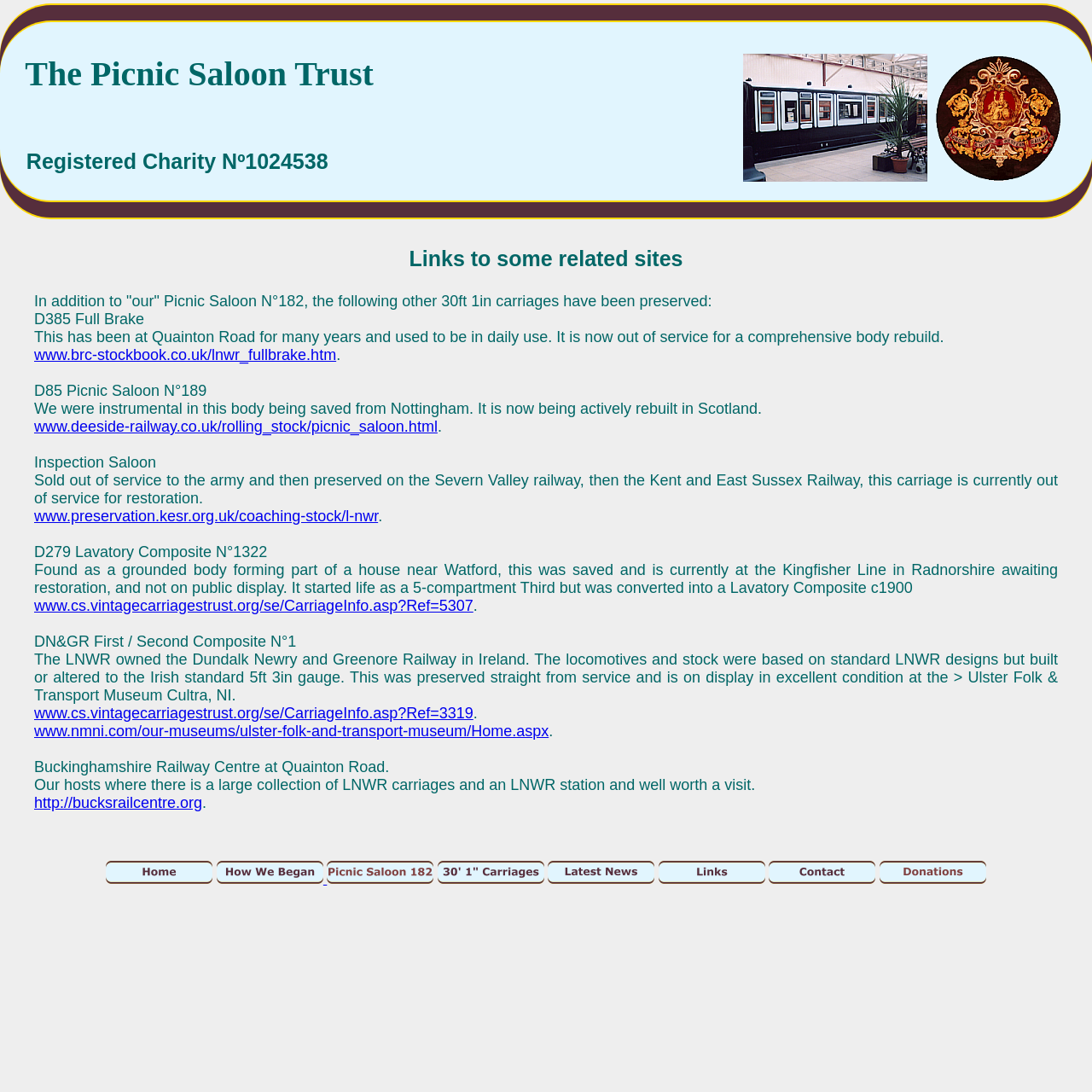Where is the Buckinghamshire Railway Centre located?
Please answer the question with as much detail as possible using the screenshot.

The webpage mentions that the Buckinghamshire Railway Centre is located at Quainton Road, which is also the location of the charity's hosts.